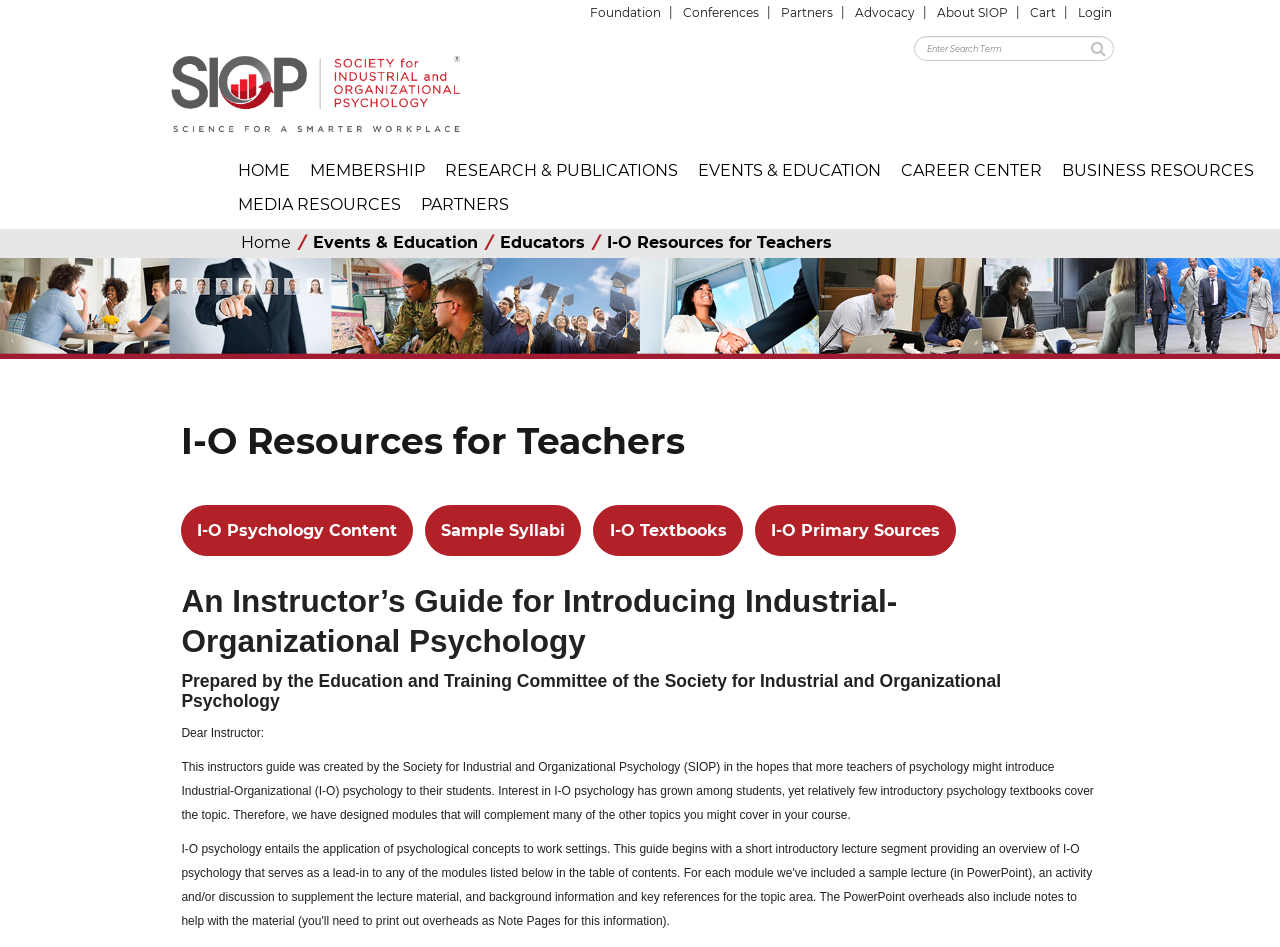Please determine the bounding box of the UI element that matches this description: I-O Resources for Teachers. The coordinates should be given as (top-left x, top-left y, bottom-right x, bottom-right y), with all values between 0 and 1.

[0.475, 0.246, 0.65, 0.266]